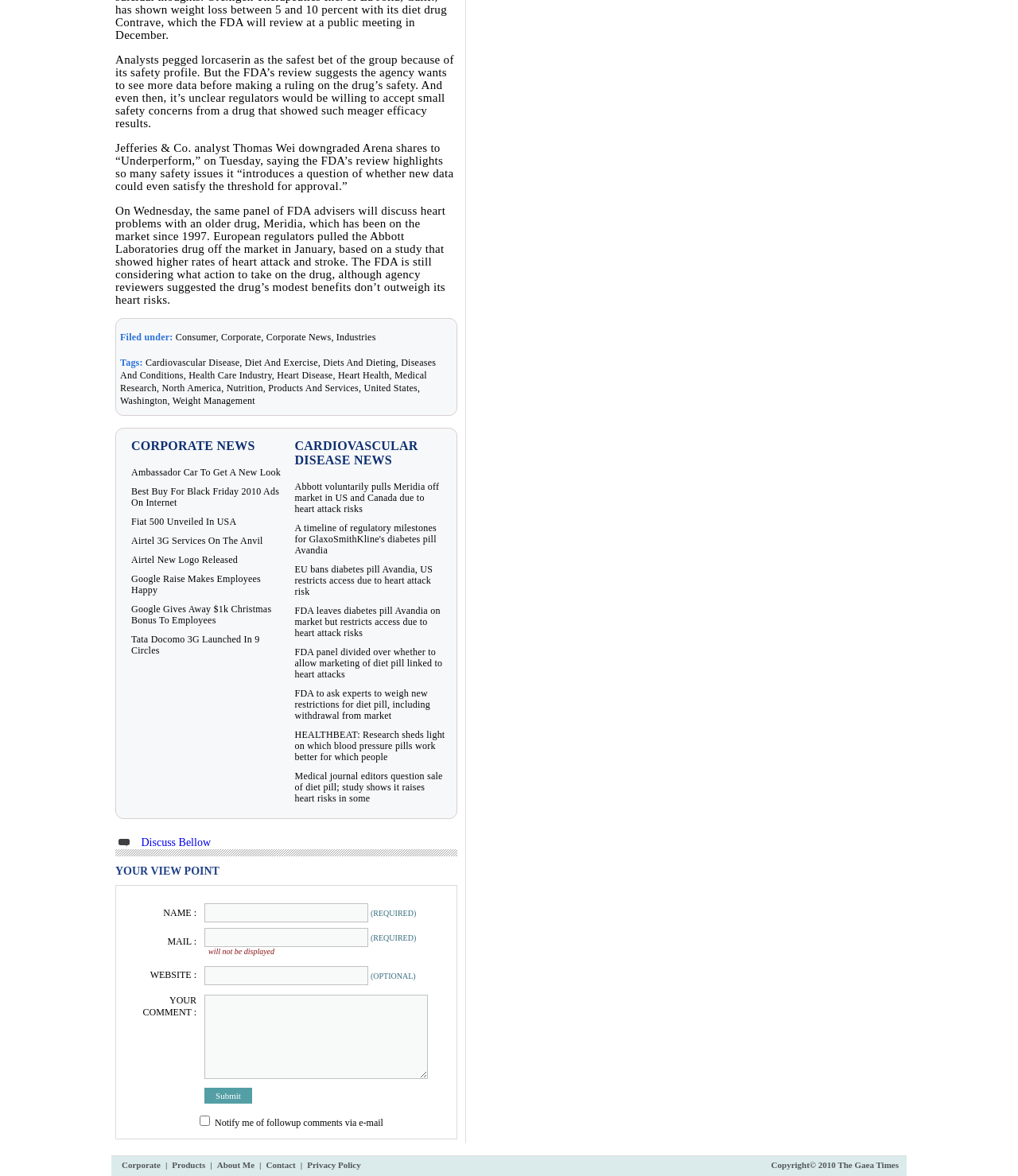Find the bounding box coordinates of the element I should click to carry out the following instruction: "Click on the 'CARDIOVASCULAR DISEASE NEWS' link".

[0.289, 0.373, 0.411, 0.397]